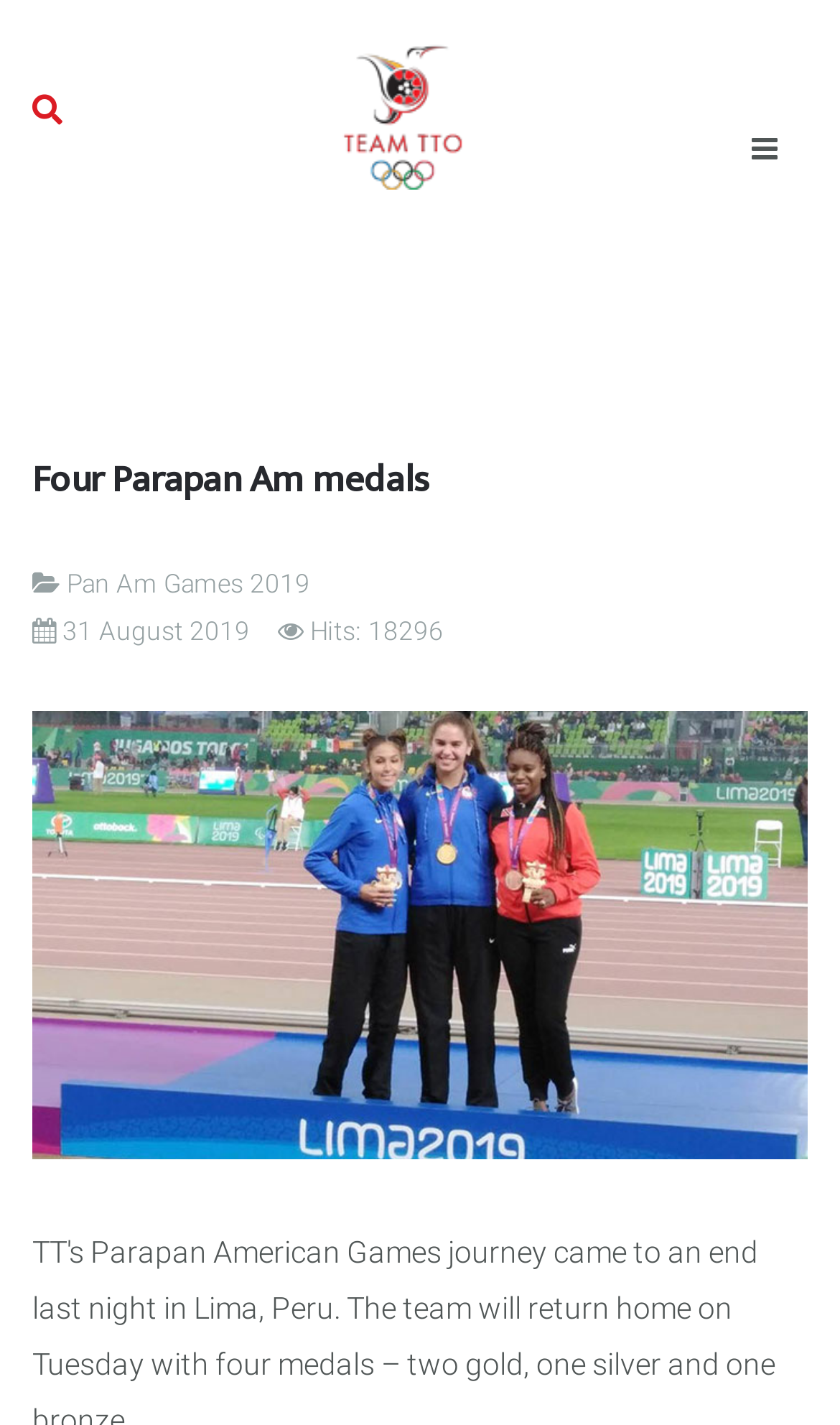Based on the image, give a detailed response to the question: What is the event where the athletes won medals?

I found the answer by looking at the image element with a description that mentions the event 'women's 200-metre final' at the Parapan American Games in Lima, Peru.